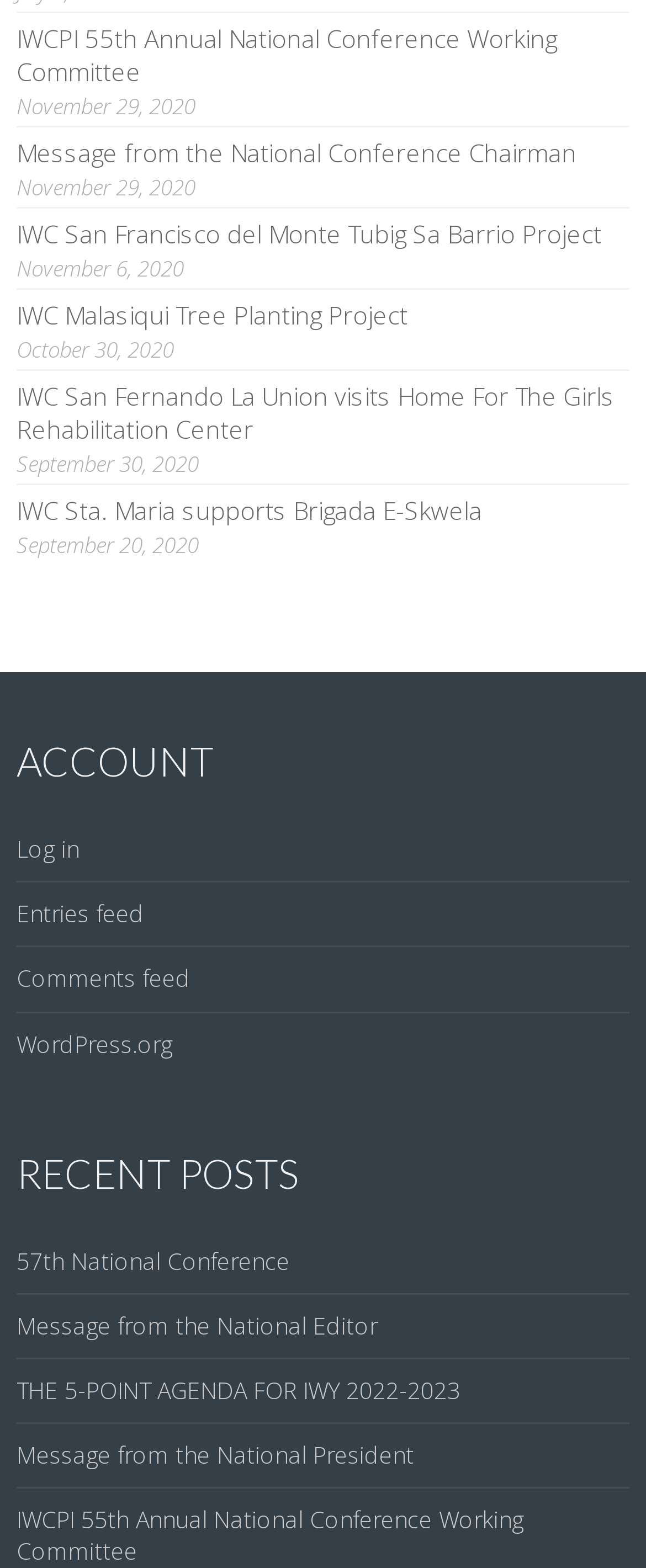Specify the bounding box coordinates of the region I need to click to perform the following instruction: "Check the Message from the National Conference Chairman". The coordinates must be four float numbers in the range of 0 to 1, i.e., [left, top, right, bottom].

[0.026, 0.087, 0.892, 0.108]